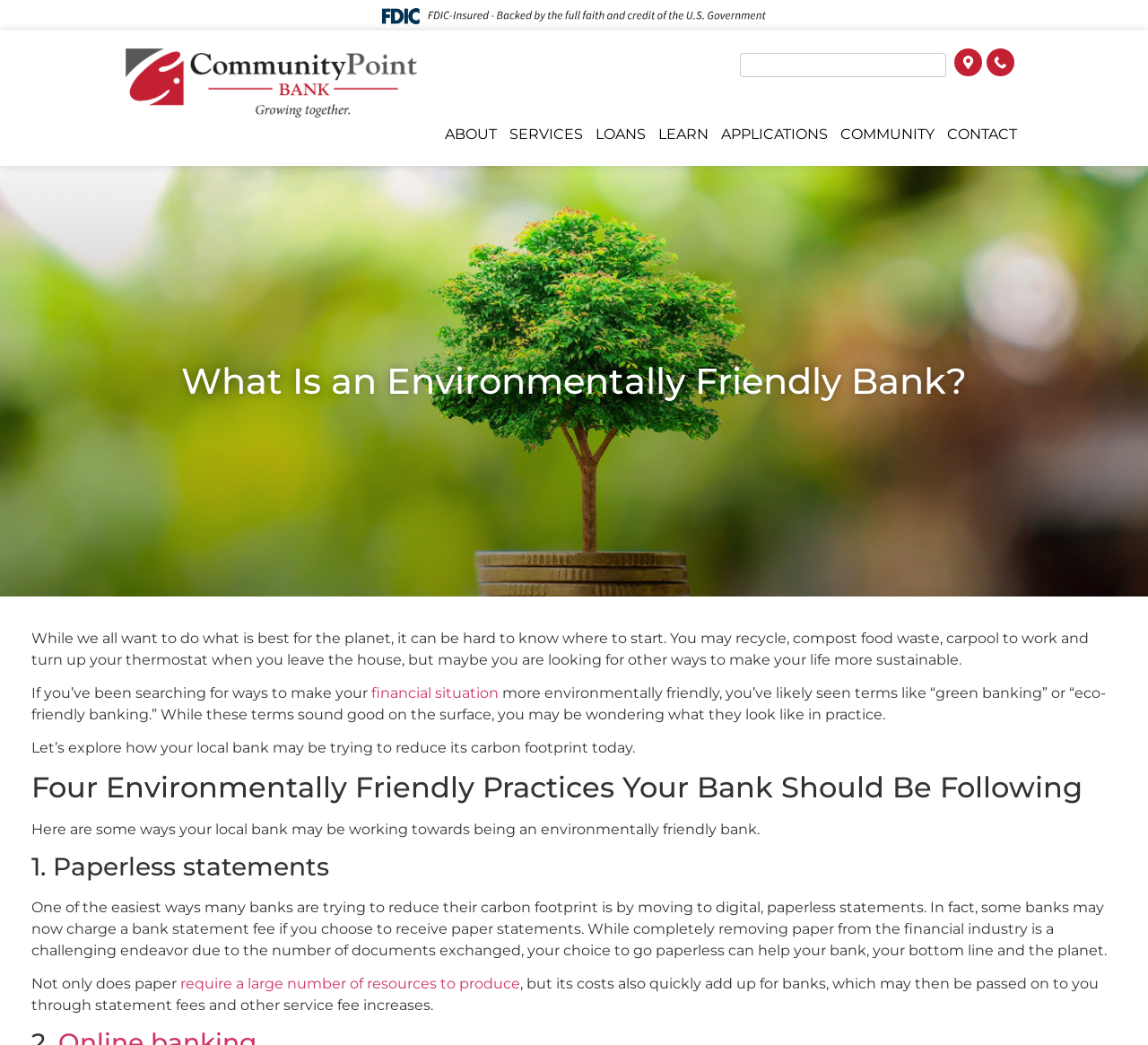Please find the bounding box coordinates of the clickable region needed to complete the following instruction: "Open the menu". The bounding box coordinates must consist of four float numbers between 0 and 1, i.e., [left, top, right, bottom].

[0.828, 0.046, 0.891, 0.077]